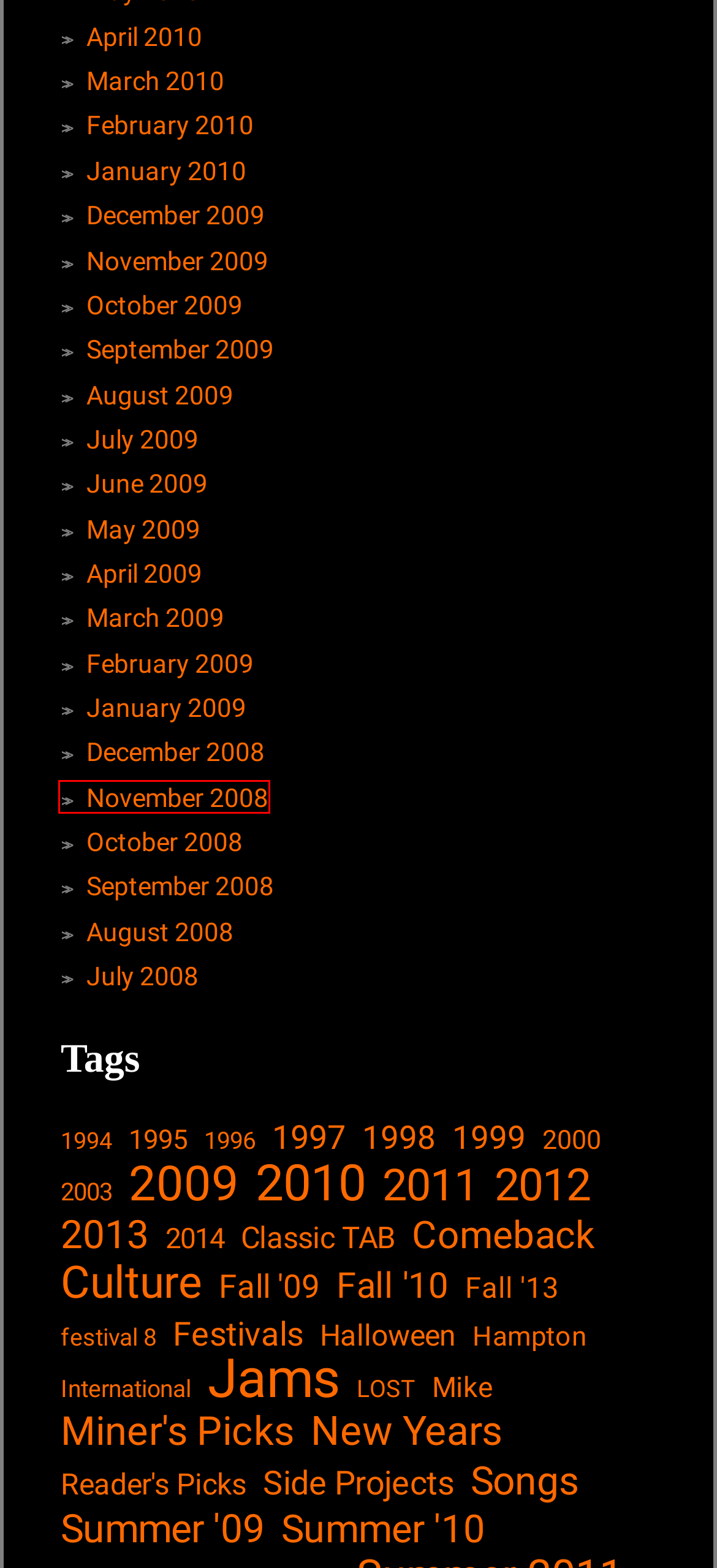You have a screenshot showing a webpage with a red bounding box around a UI element. Choose the webpage description that best matches the new page after clicking the highlighted element. Here are the options:
A. Festivals – MR. MINER'S PHISH THOUGHTS
B. November 2016 – MR. MINER'S PHISH THOUGHTS
C. November 2008 – MR. MINER'S PHISH THOUGHTS
D. 1994 – MR. MINER'S PHISH THOUGHTS
E. Miner'sPicksSummer97Pt1
F. Comeback – MR. MINER'S PHISH THOUGHTS
G. LOST – MR. MINER'S PHISH THOUGHTS
H. 1999 – MR. MINER'S PHISH THOUGHTS

C